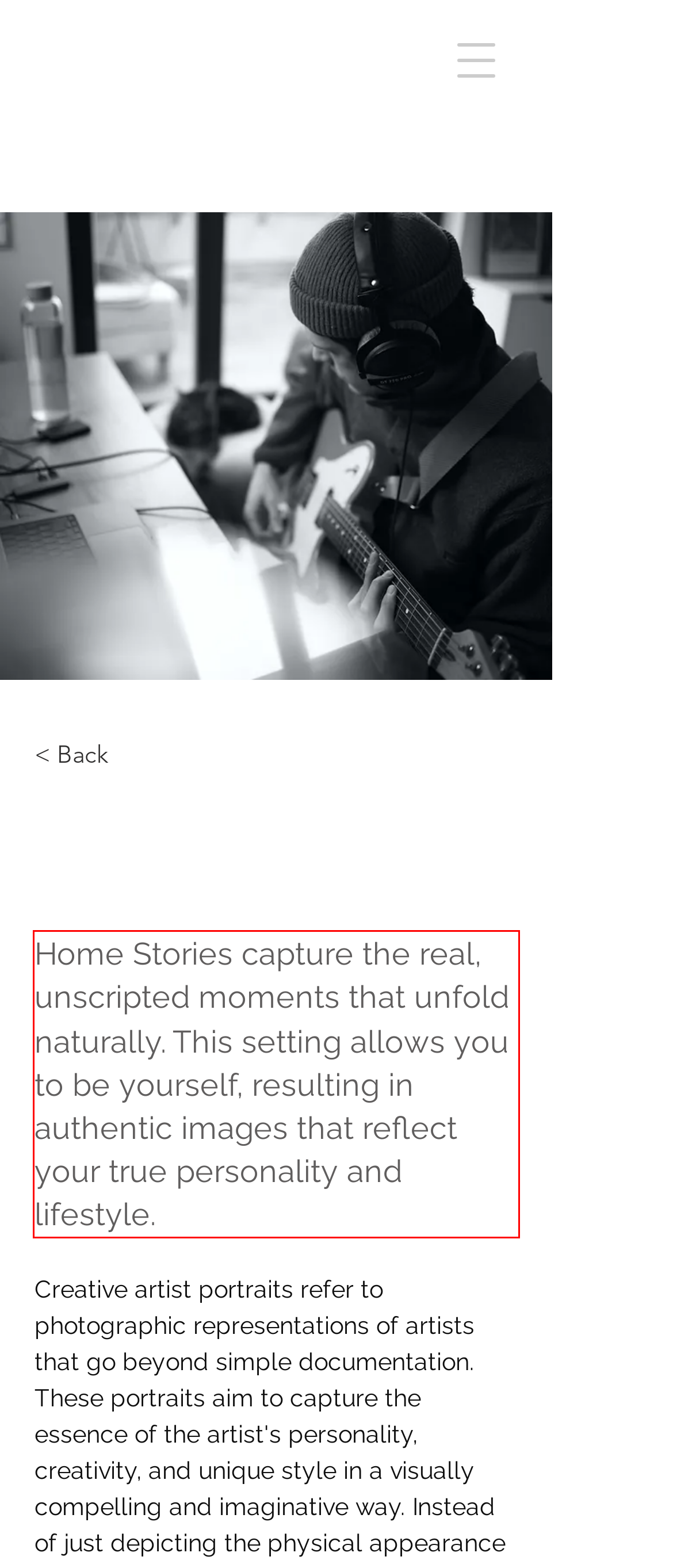From the provided screenshot, extract the text content that is enclosed within the red bounding box.

Home Stories capture the real, unscripted moments that unfold naturally. This setting allows you to be yourself, resulting in authentic images that reflect your true personality and lifestyle.